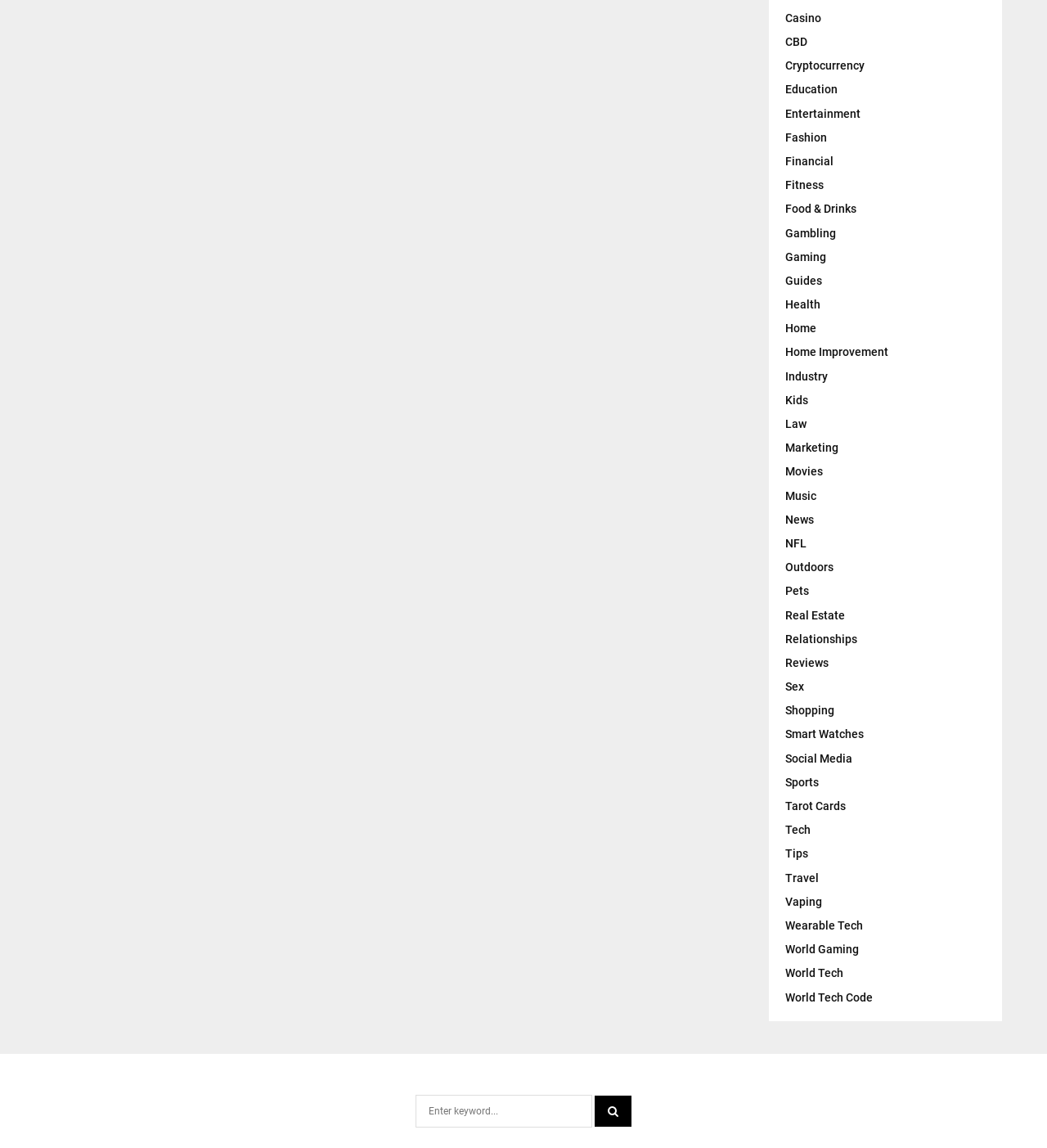Please determine the bounding box coordinates of the section I need to click to accomplish this instruction: "Browse the Travel category".

[0.75, 0.759, 0.782, 0.77]